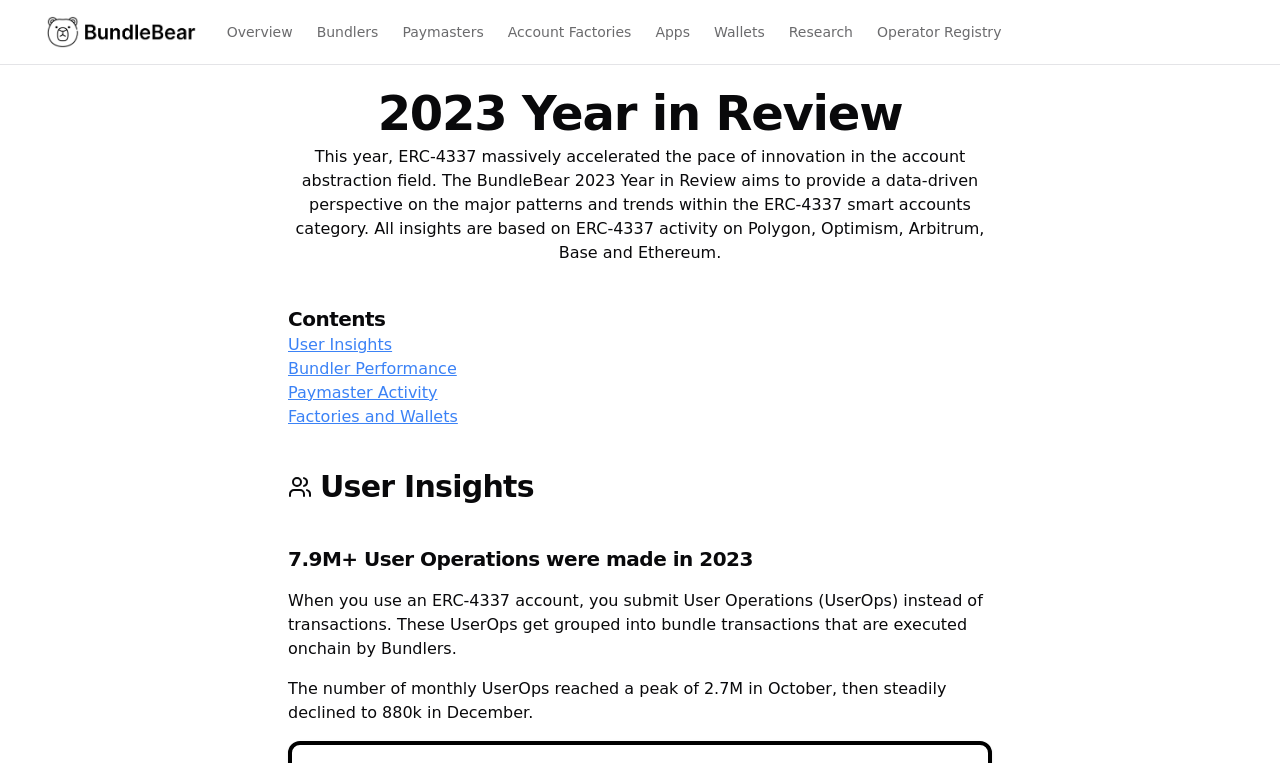Find the bounding box coordinates for the element that must be clicked to complete the instruction: "Explore the Operator Registry". The coordinates should be four float numbers between 0 and 1, indicated as [left, top, right, bottom].

[0.685, 0.029, 0.782, 0.055]